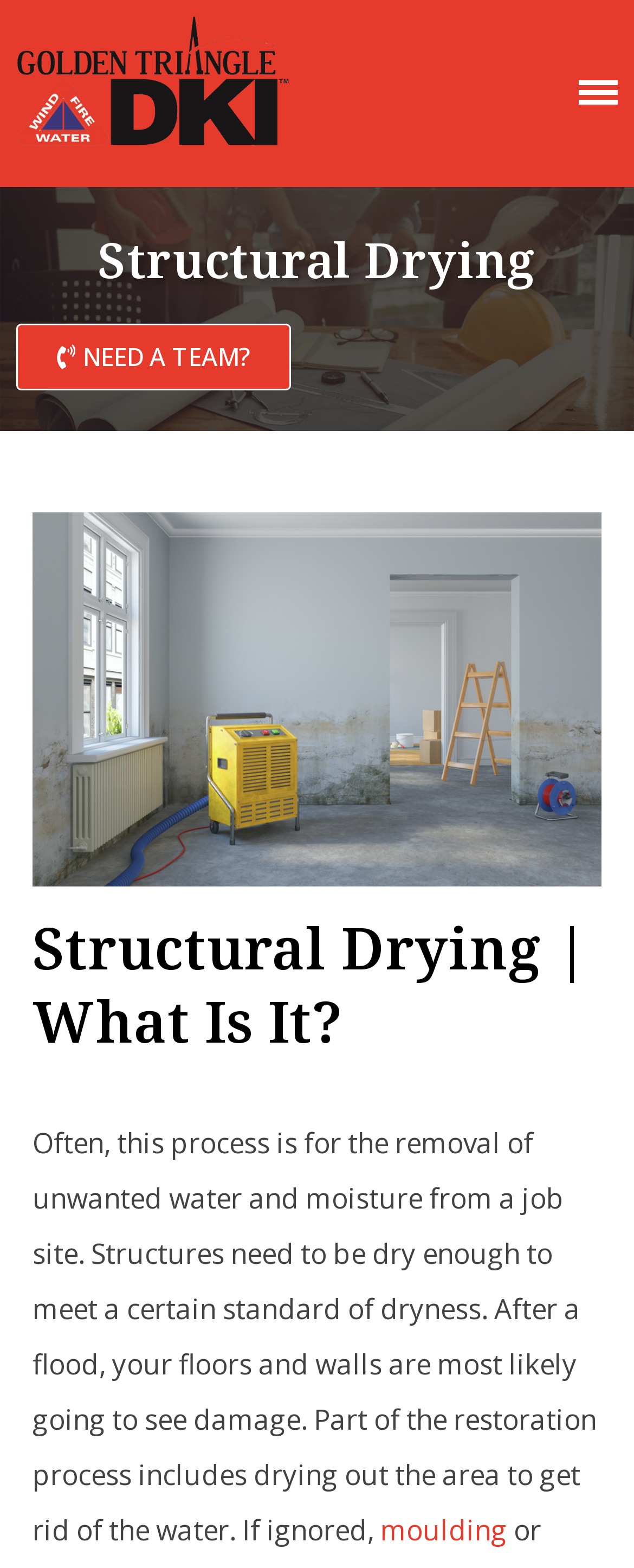Use the information in the screenshot to answer the question comprehensively: What is the main service offered by Golden Triangle DKI?

Based on the webpage, the main service offered by Golden Triangle DKI is structural drying, which is evident from the heading 'Structural Drying' and the description of the service provided on the webpage.